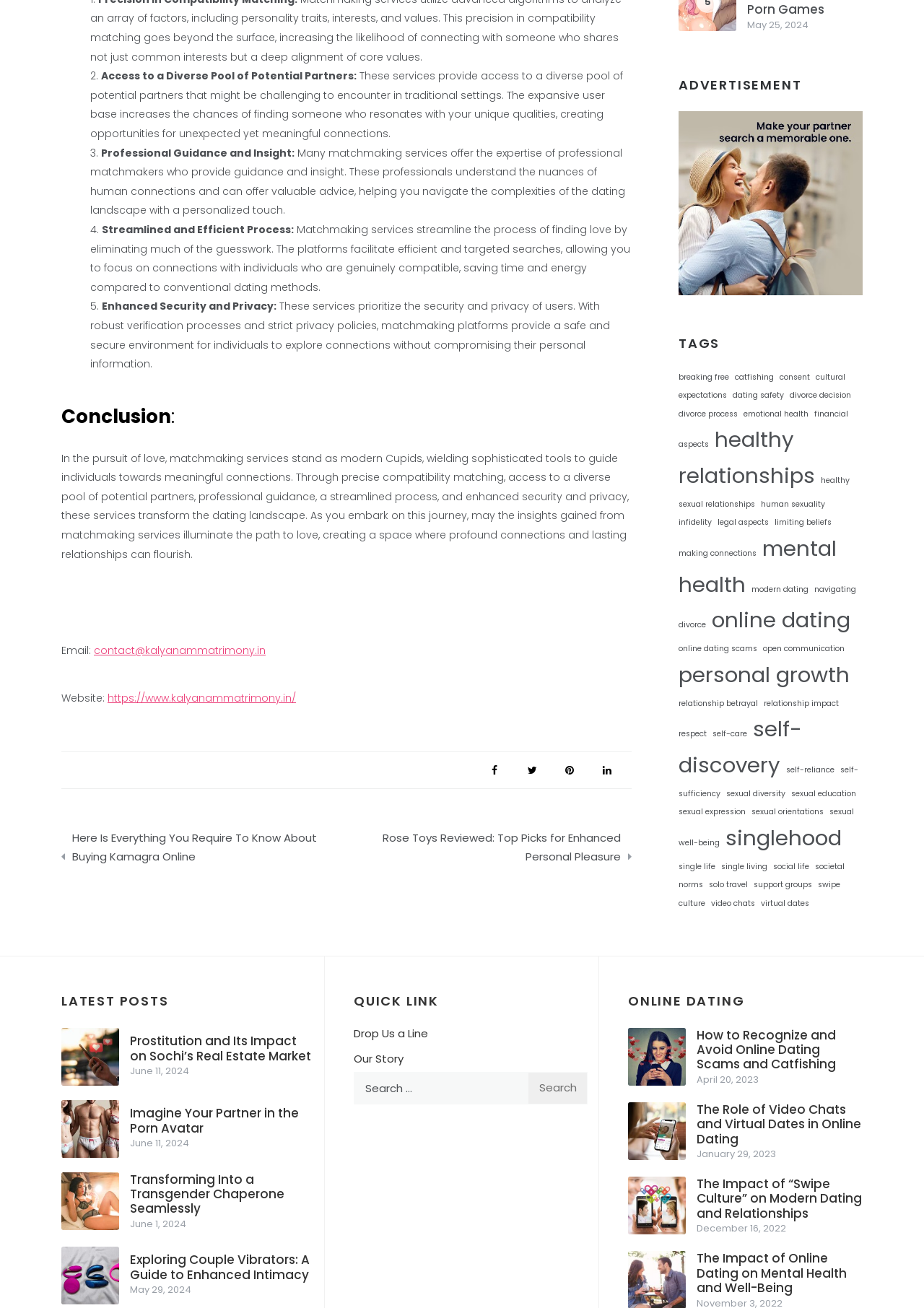What is the purpose of matchmaking services according to the webpage?
Refer to the screenshot and deliver a thorough answer to the question presented.

The webpage describes matchmaking services as 'modern Cupids' that guide individuals towards meaningful connections, implying that their purpose is to facilitate the formation of meaningful relationships.